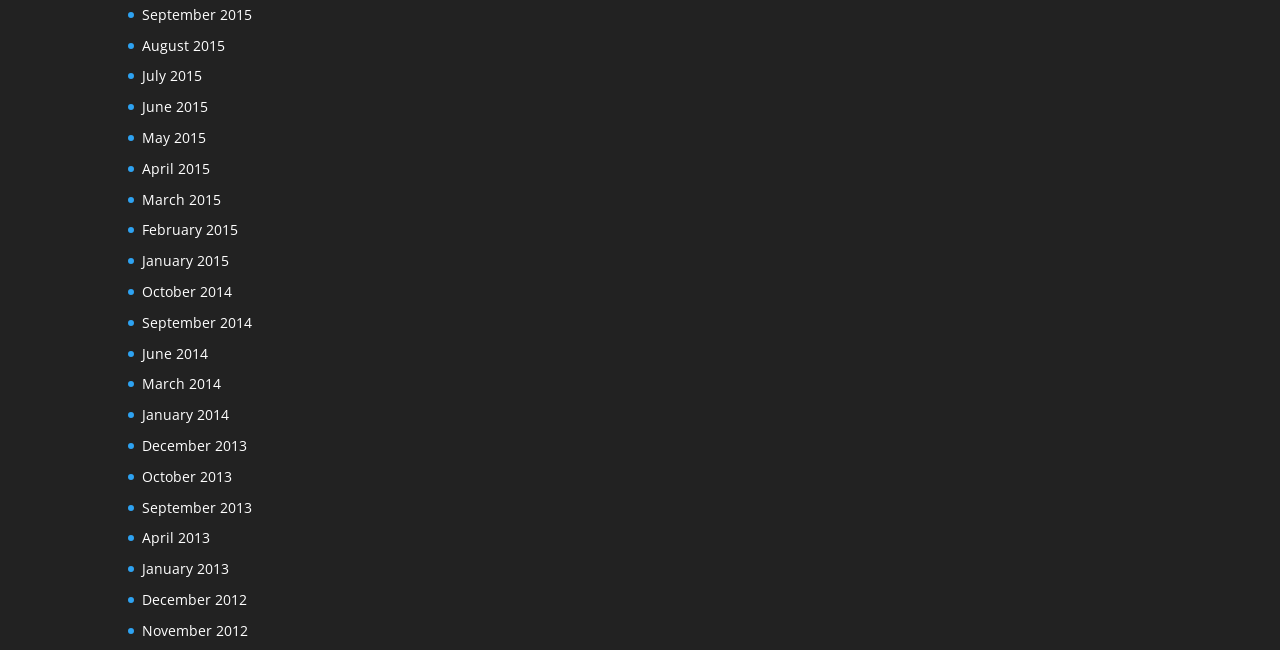How many months are listed in 2015?
Carefully analyze the image and provide a thorough answer to the question.

I counted the number of links with '2015' in their text and found that there are 12 months listed in 2015, from January to December.